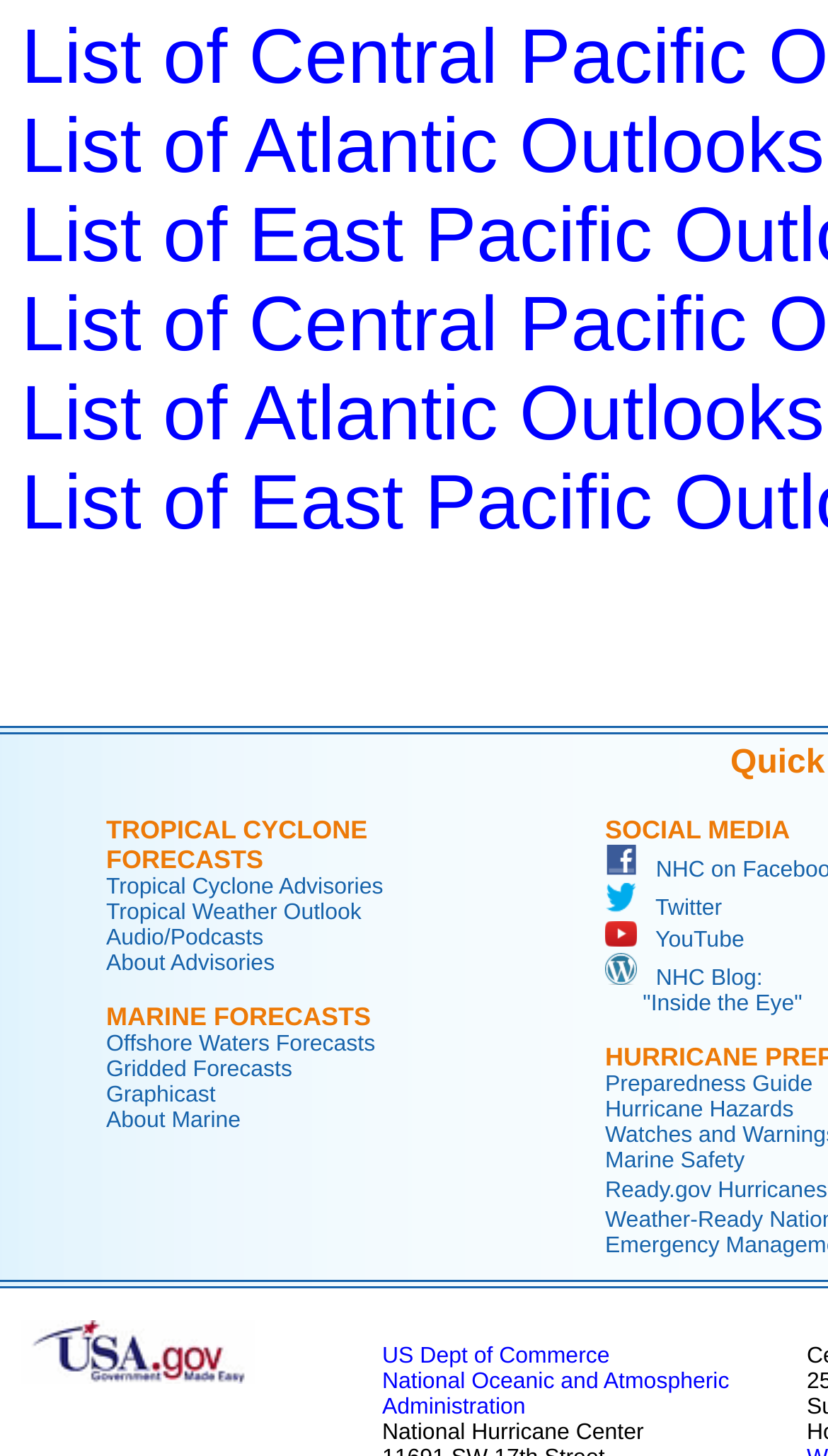How many social media platforms are listed?
Based on the image, give a concise answer in the form of a single word or short phrase.

4